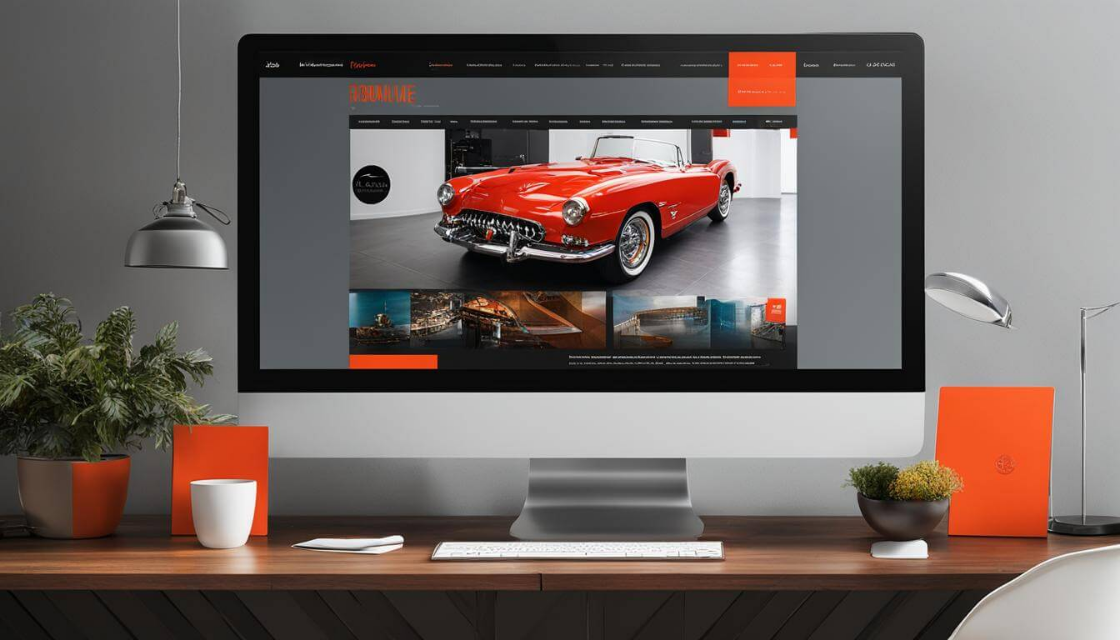Provide a comprehensive description of the image.

The image showcases a sleek, vibrant red convertible sports car prominently displayed on a modern website. This striking vehicle, reminiscent of classic designs, is situated in a stylish and sophisticated interior setting, emphasizing the elegance of its curves and chrome details. The website interface surrounding the car features a contemporary layout with bold colors and dynamic visuals, inviting viewers to explore further. Below the main image of the car, additional thumbnails suggest potential insights or features related to conversions and offers, highlighting the importance of clear call-to-action designs to guide user engagement effectively. The setting also includes minimalist decor elements, such as a potted plant and attractive stationary, reflecting a harmonious blend of functionality and aesthetics in a workspace environment.